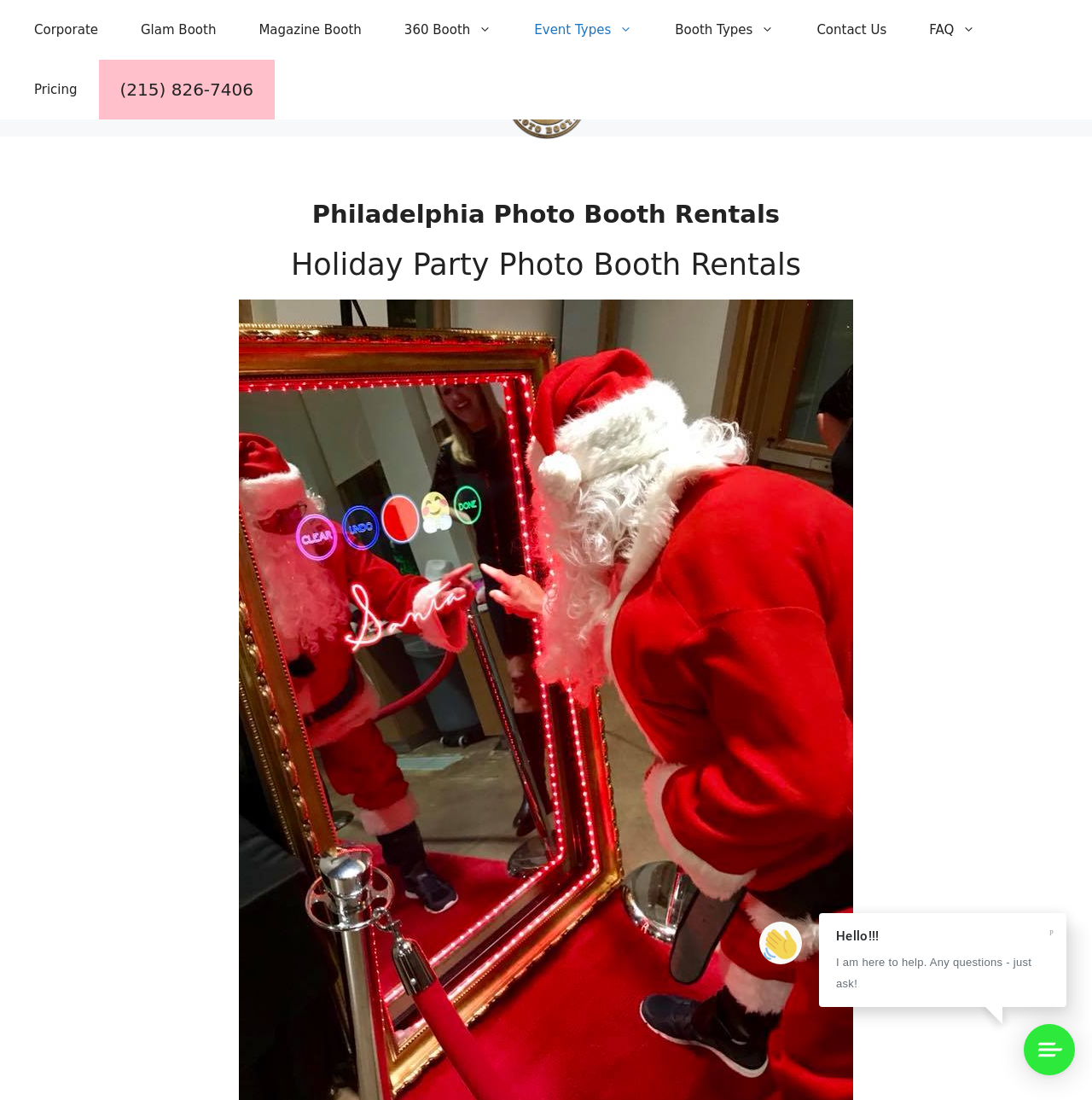What is the phone number to contact Philly Photo Booths?
Answer the question using a single word or phrase, according to the image.

(215) 826-7406